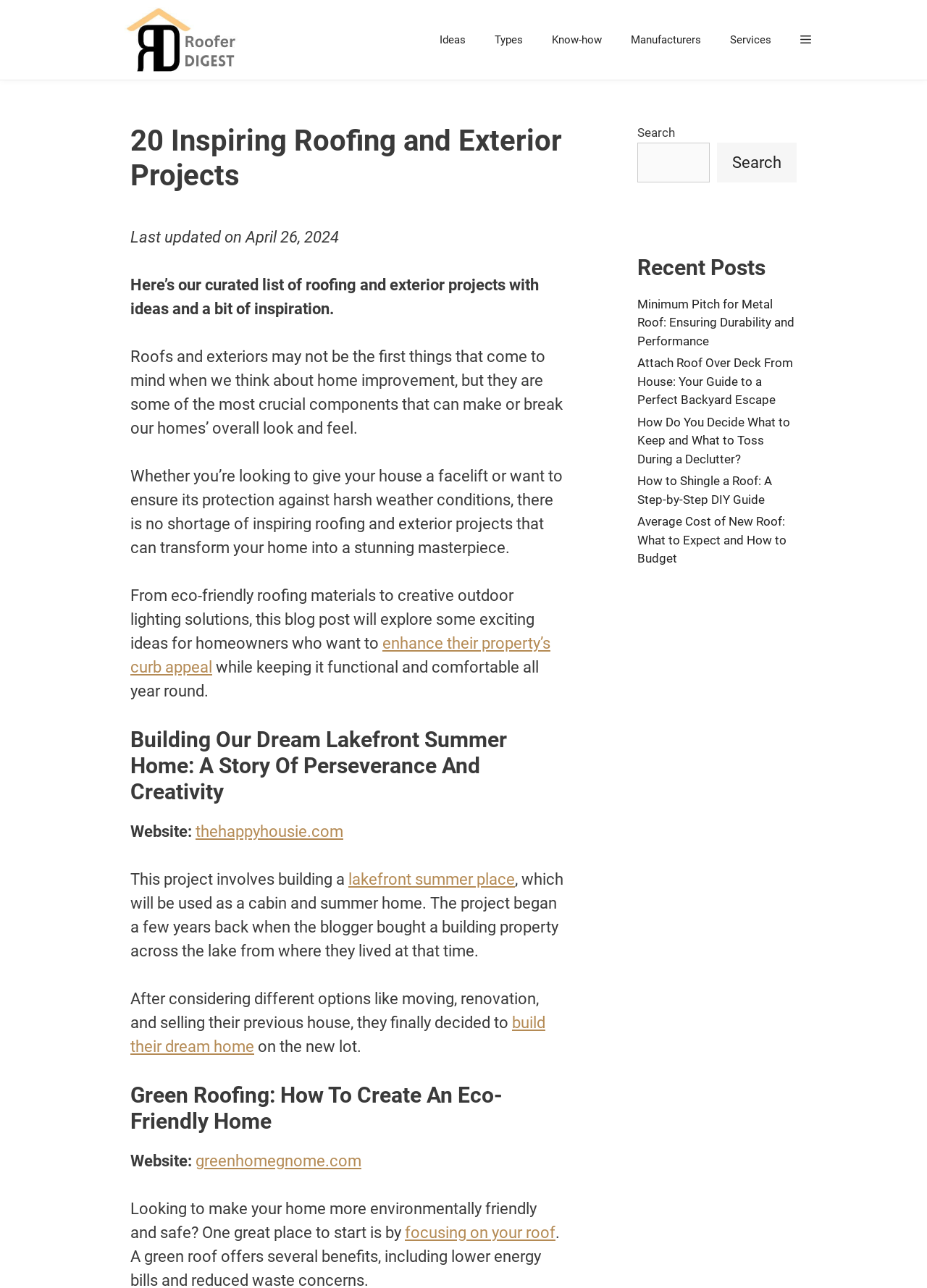Highlight the bounding box coordinates of the element you need to click to perform the following instruction: "Explore the 'Green Roofing' article."

[0.141, 0.84, 0.609, 0.881]